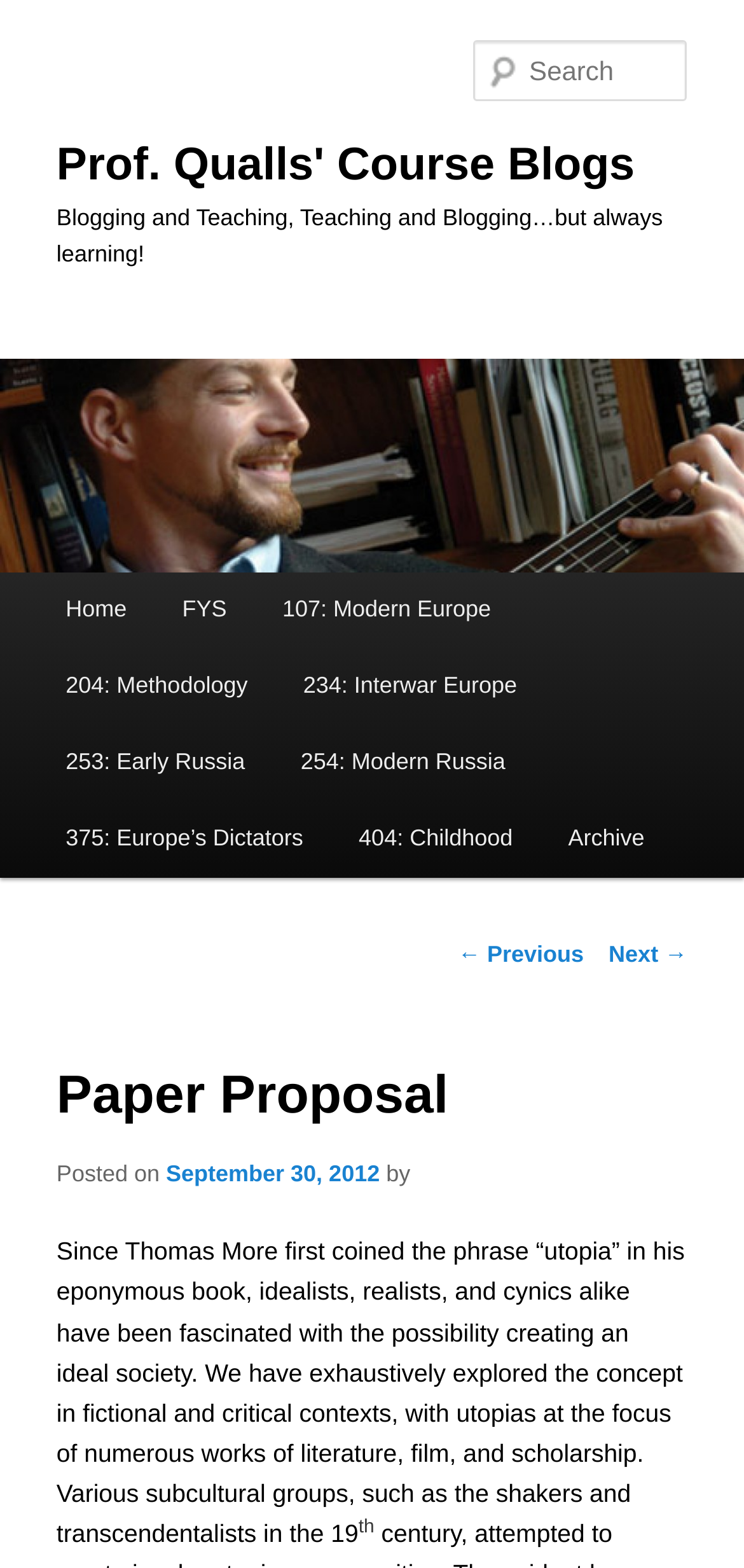Generate a comprehensive description of the webpage content.

The webpage is a blog post titled "Paper Proposal" on Prof. Qualls' Course Blogs. At the top, there is a link to skip to the primary content. Below that, there is a heading with the blog title and a link to the blog homepage. 

To the right of the blog title, there is an image with the same alt text as the blog title. Below the image, there is a search box with a label "Search". 

On the left side, there is a main menu with links to various course pages, including "Home", "FYS", "107: Modern Europe", and others. 

The main content of the blog post starts with a heading "Paper Proposal" followed by a subheading with the date "September 30, 2012". The post then begins with a long paragraph discussing the concept of utopia, referencing Thomas More's book and exploring the idea in various contexts. The text continues below the paragraph, with a superscript notation at the bottom. 

At the bottom of the page, there are links for post navigation, including "← Previous" and "Next →".